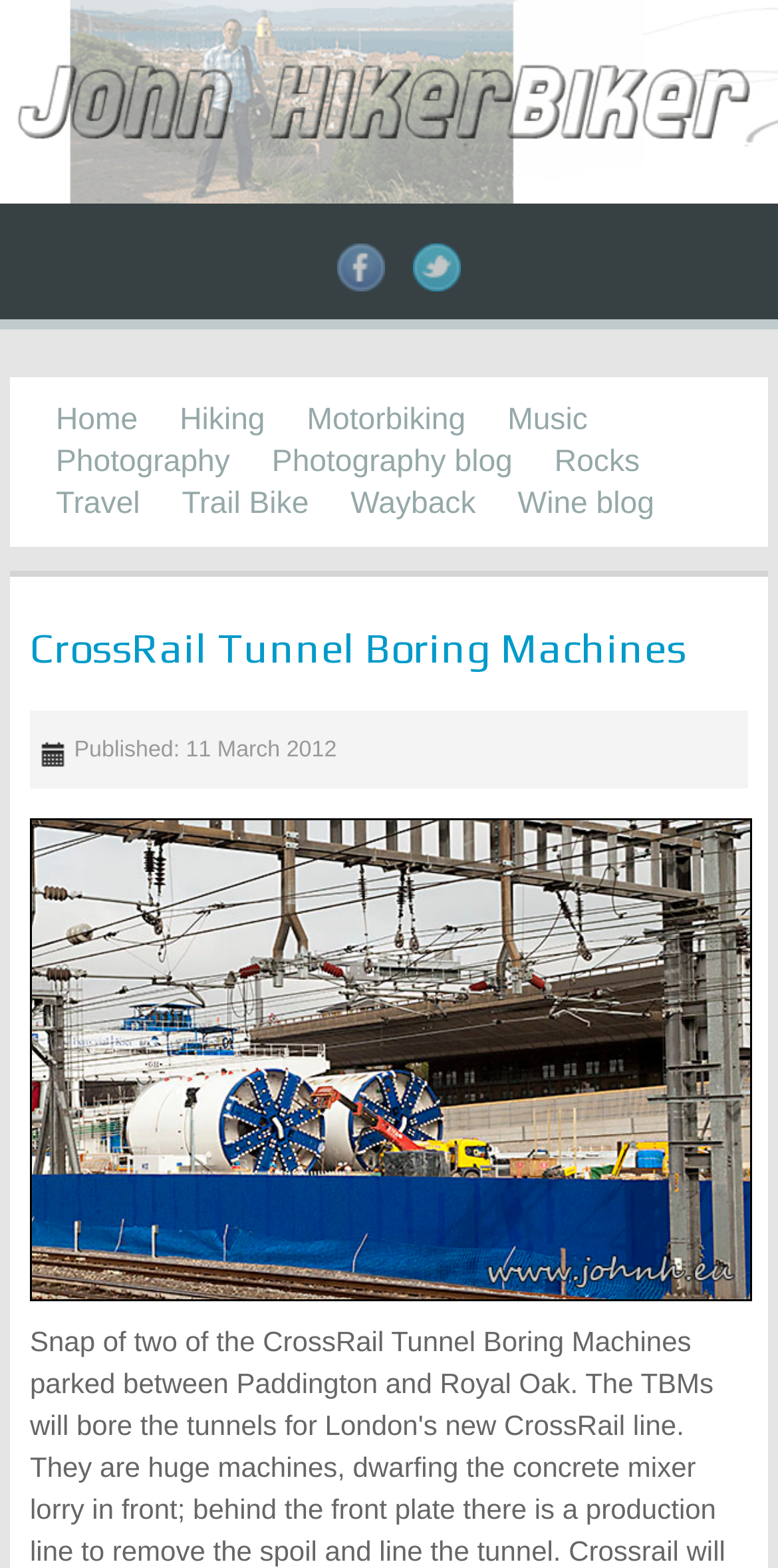Please determine the bounding box coordinates of the section I need to click to accomplish this instruction: "Check Electric Vehicle".

None